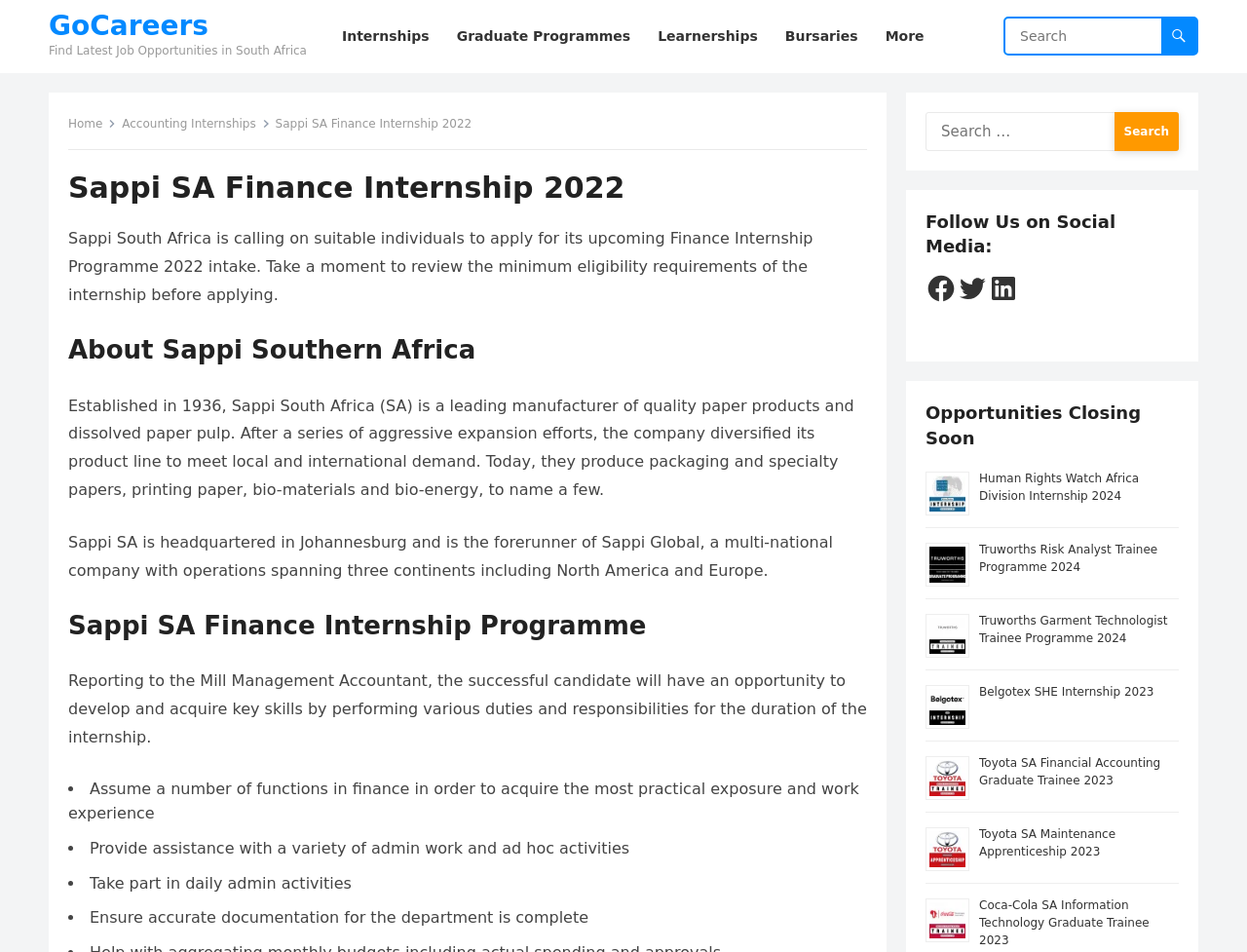Could you please study the image and provide a detailed answer to the question:
How many internship opportunities are listed under 'Opportunities Closing Soon'?

There are 5 internship opportunities listed under 'Opportunities Closing Soon', including Human Rights Watch Africa Division Internship 2024, Truworths Risk Analyst Trainee Programme 2024, Truworths Garment Technologist Trainee Programme 2024, Belgotex SHE Internship 2023, and Toyota SA Financial Accounting Graduate Trainee 2023, as shown in the section 'Opportunities Closing Soon'.